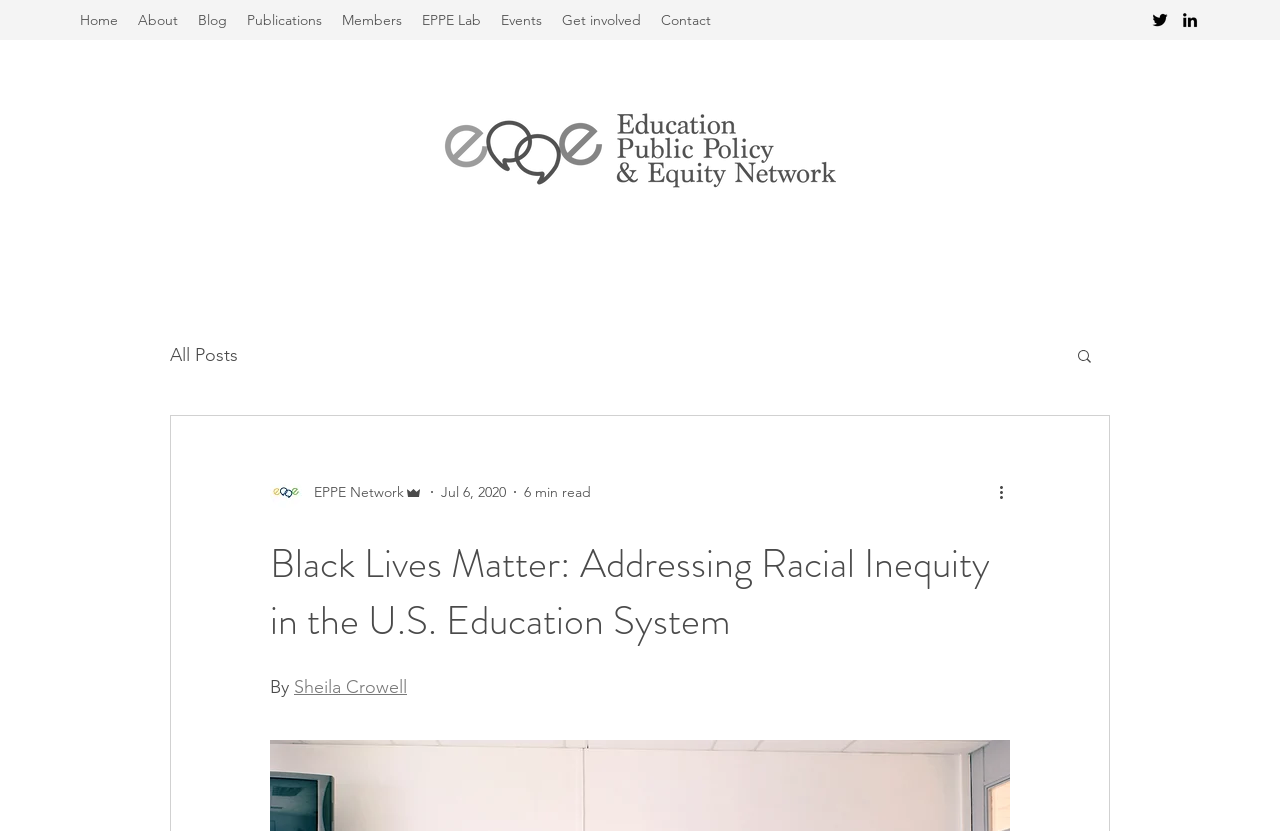Identify the bounding box coordinates of the clickable section necessary to follow the following instruction: "Search for a blog post". The coordinates should be presented as four float numbers from 0 to 1, i.e., [left, top, right, bottom].

[0.84, 0.418, 0.855, 0.443]